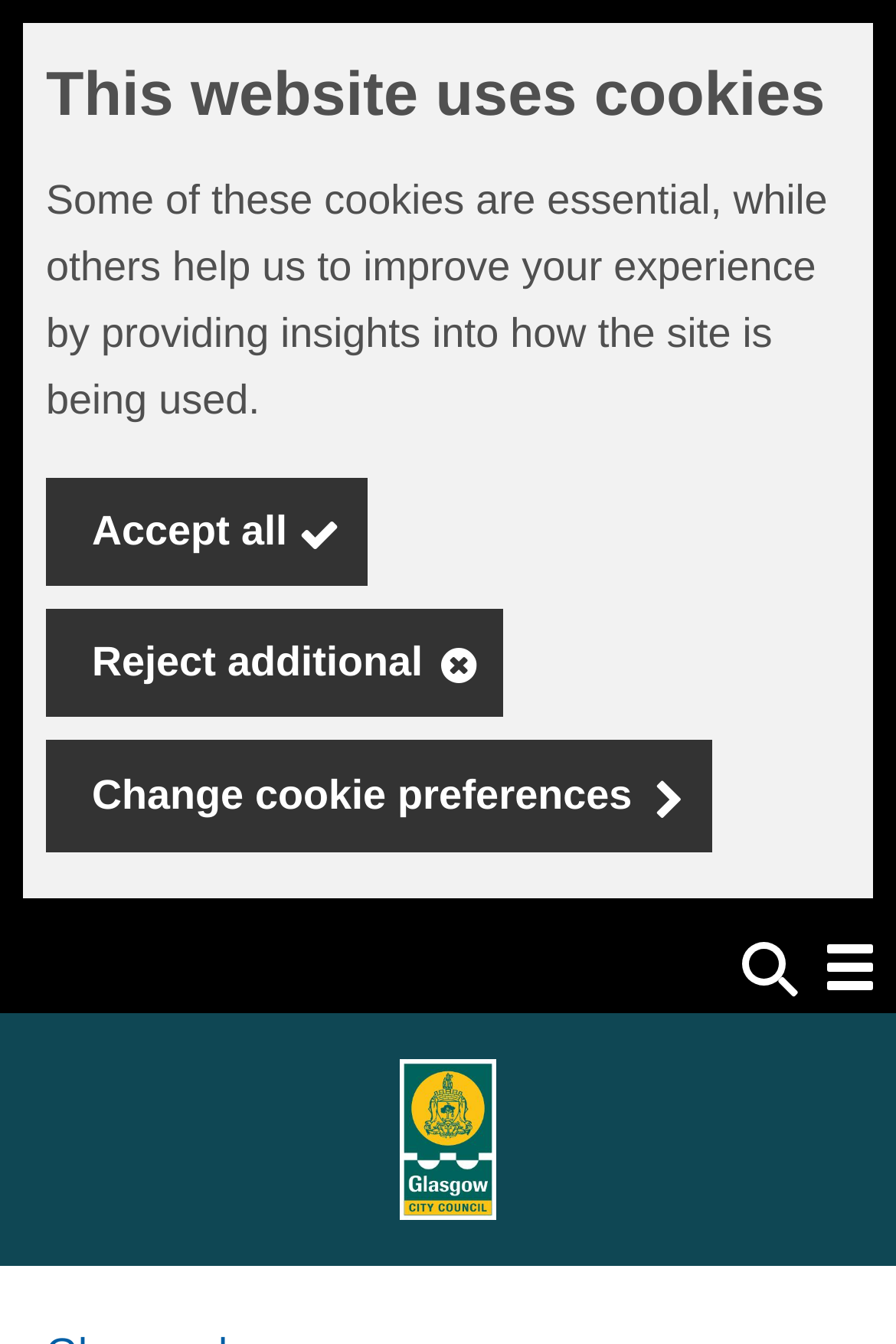Give a short answer to this question using one word or a phrase:
What is the purpose of the 'Accept all' button?

To accept cookies